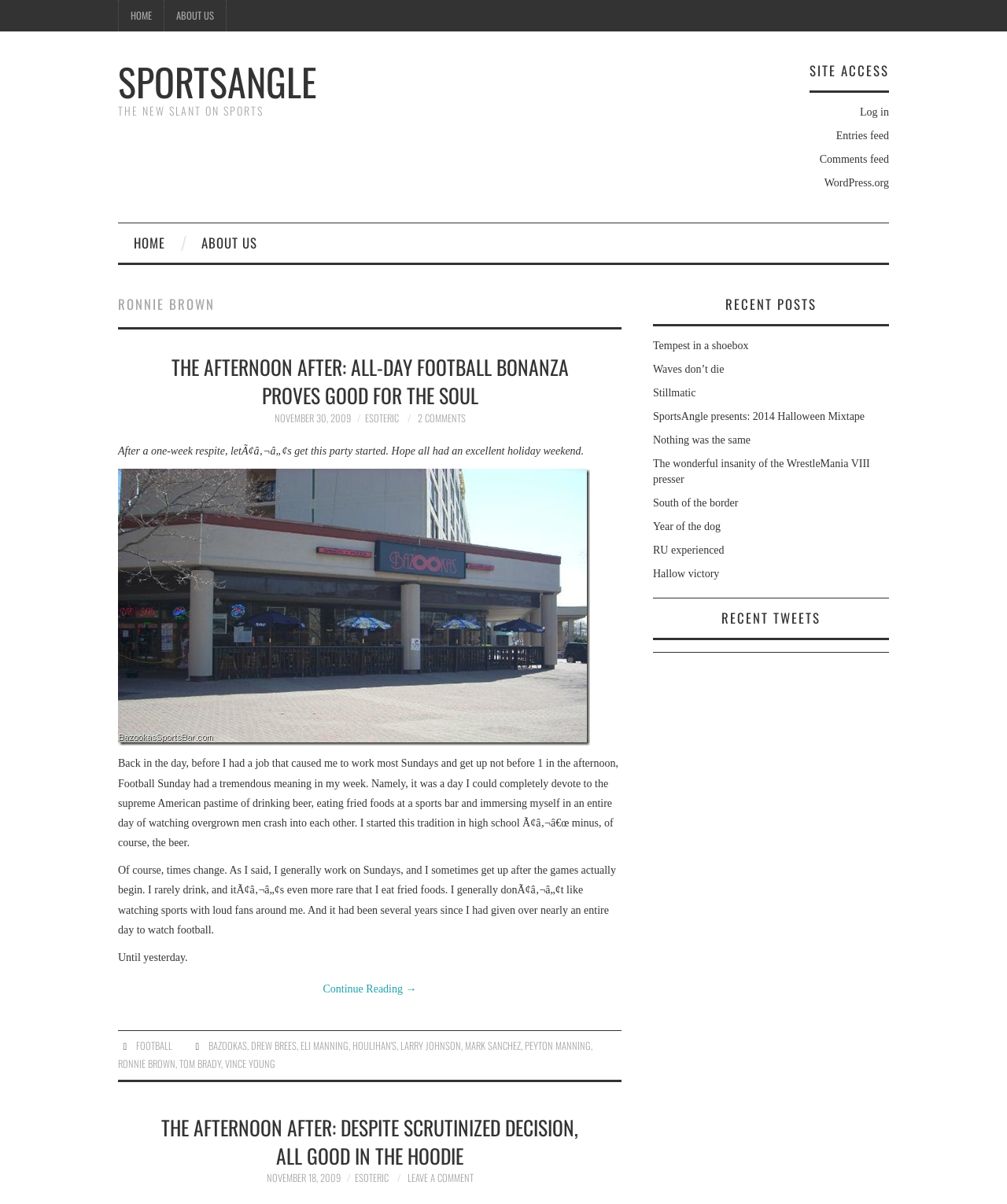Find and indicate the bounding box coordinates of the region you should select to follow the given instruction: "Click on the 'Log in' link".

[0.854, 0.088, 0.883, 0.098]